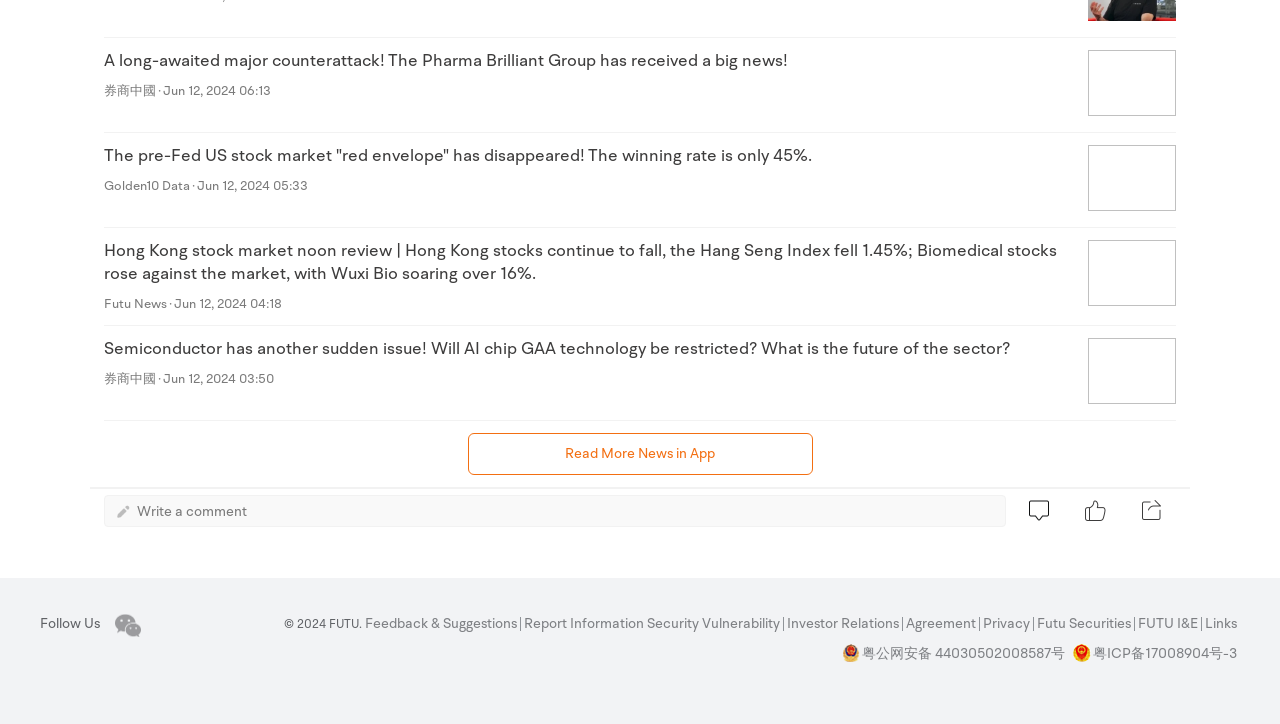Please determine the bounding box coordinates of the element to click in order to execute the following instruction: "Write a comment". The coordinates should be four float numbers between 0 and 1, specified as [left, top, right, bottom].

[0.107, 0.694, 0.193, 0.72]